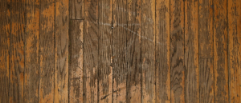Explain the image in a detailed and thorough manner.

The image features a textured wooden surface that showcases a pattern of weathered planks. The rich, warm hues of brown and orange create an inviting atmosphere, while the visible grain and imperfections add character and depth to the wood. This type of surface often aligns with themes of durability and reliability, making it particularly relevant for discussions about temporary surface protection products highlighted in the surrounding context. Such visuals can evoke considerations of protecting and enhancing wood surfaces in various settings, especially within construction and renovation projects, where maintaining the integrity and appearance of flooring is crucial.